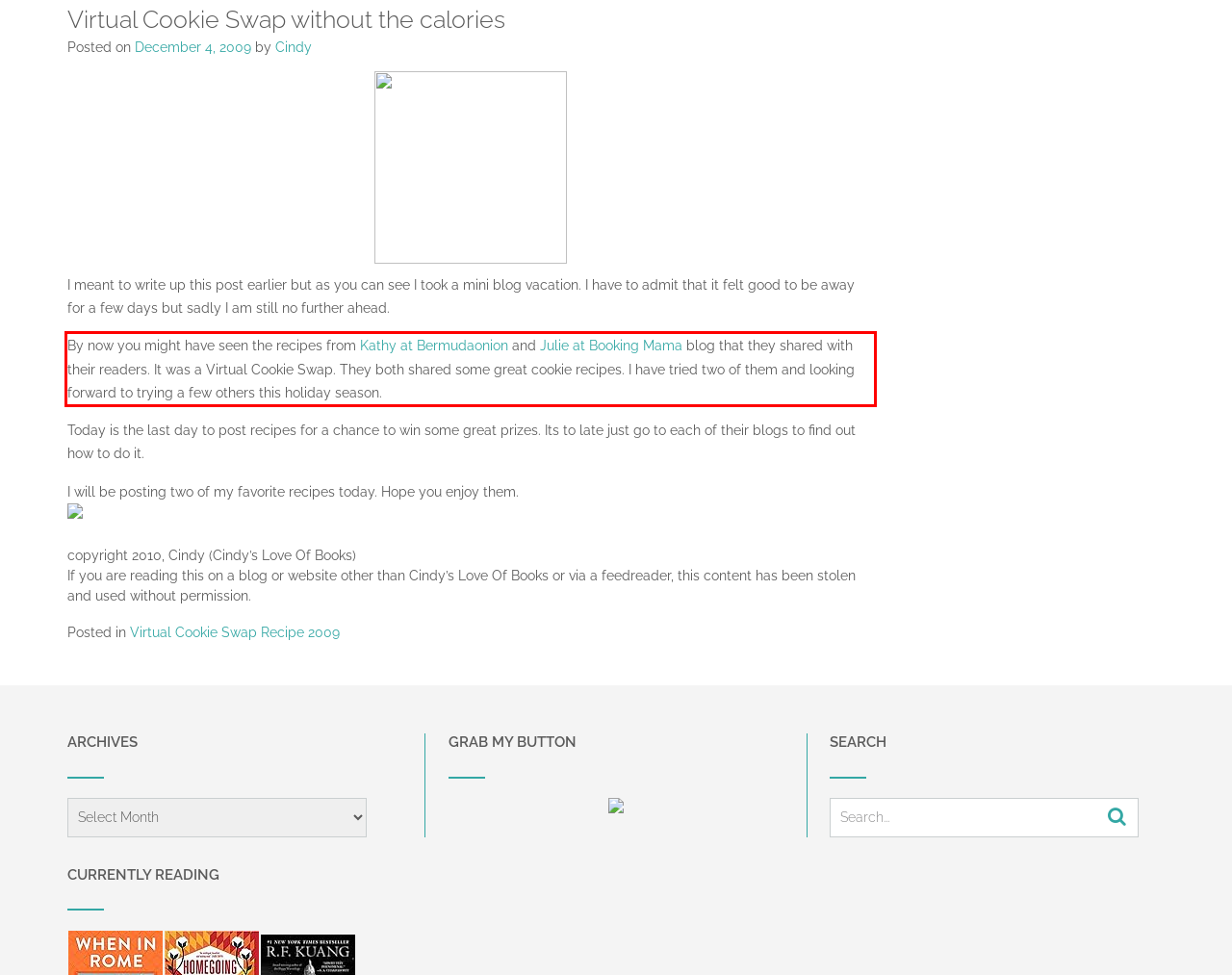Identify the red bounding box in the webpage screenshot and perform OCR to generate the text content enclosed.

By now you might have seen the recipes from Kathy at Bermudaonion and Julie at Booking Mama blog that they shared with their readers. It was a Virtual Cookie Swap. They both shared some great cookie recipes. I have tried two of them and looking forward to trying a few others this holiday season.